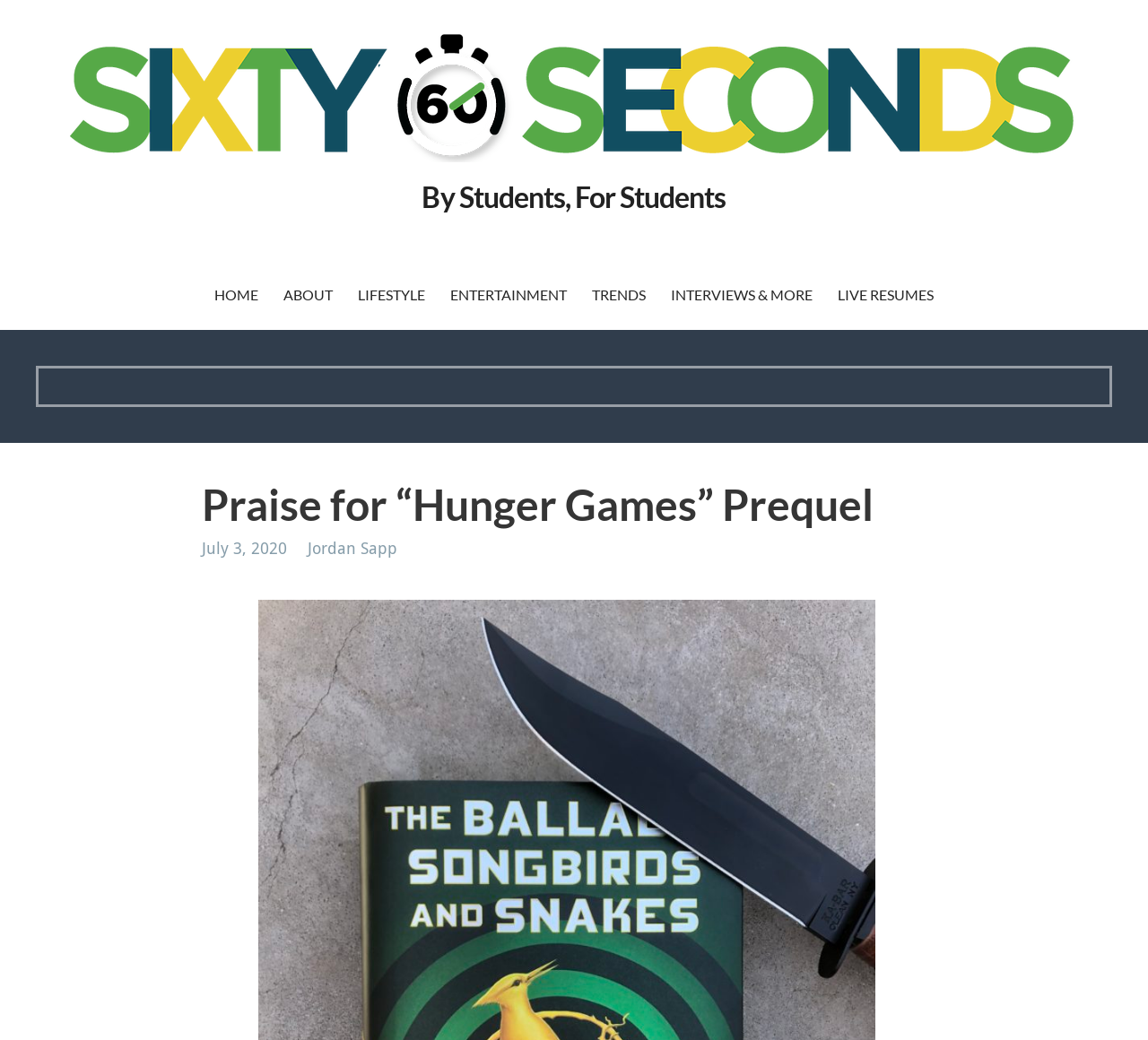What is the category of the article?
Please give a detailed and thorough answer to the question, covering all relevant points.

I found the category of the article by looking at the navigation menu which includes links to 'HOME', 'ABOUT', 'LIFESTYLE', 'ENTERTAINMENT', 'TRENDS', and 'INTERVIEWS & MORE'. The article is likely categorized under 'ENTERTAINMENT' since it is about a book prequel.